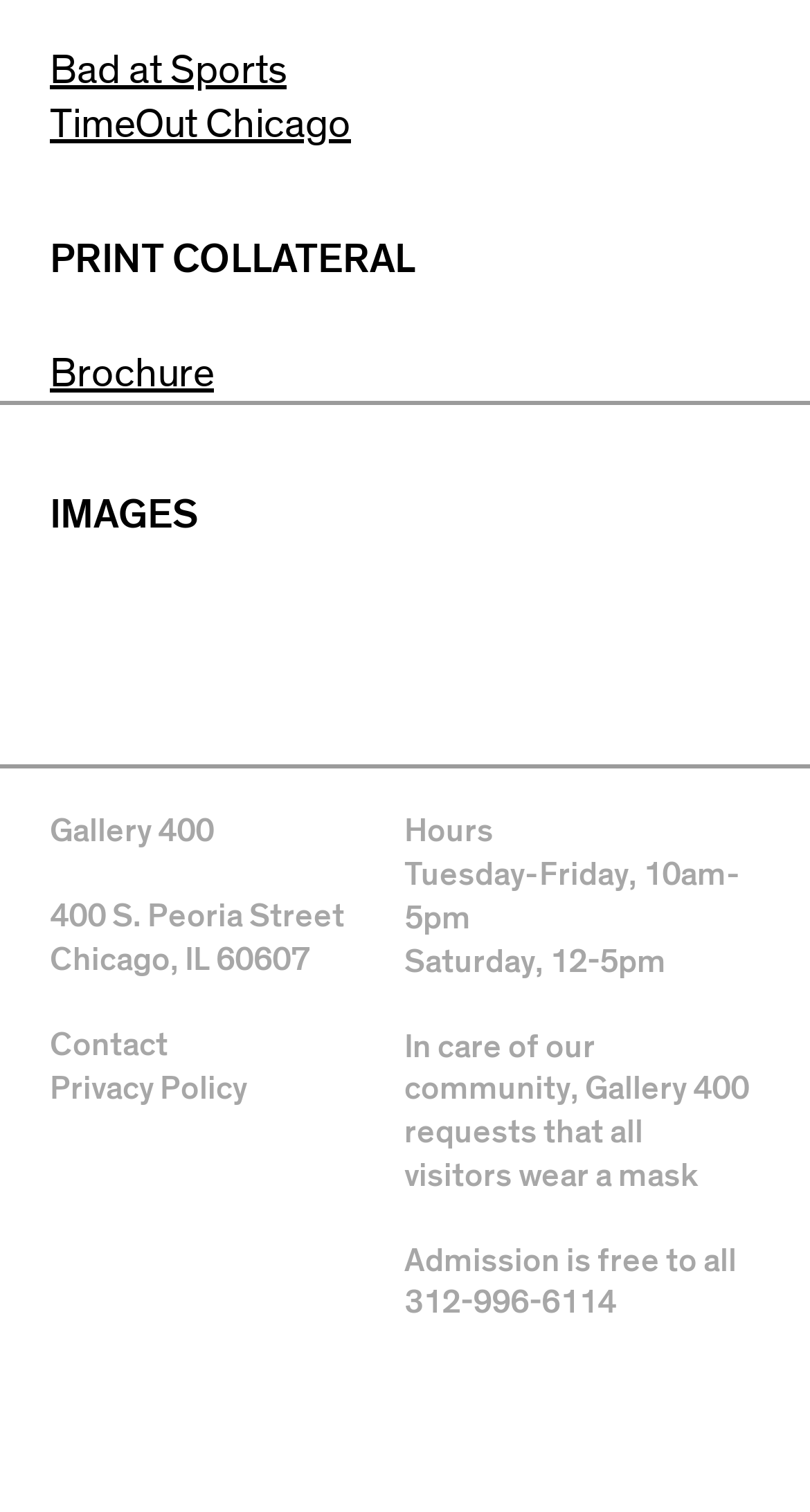What is the phone number of the gallery?
Using the image, provide a concise answer in one word or a short phrase.

312-996-6114